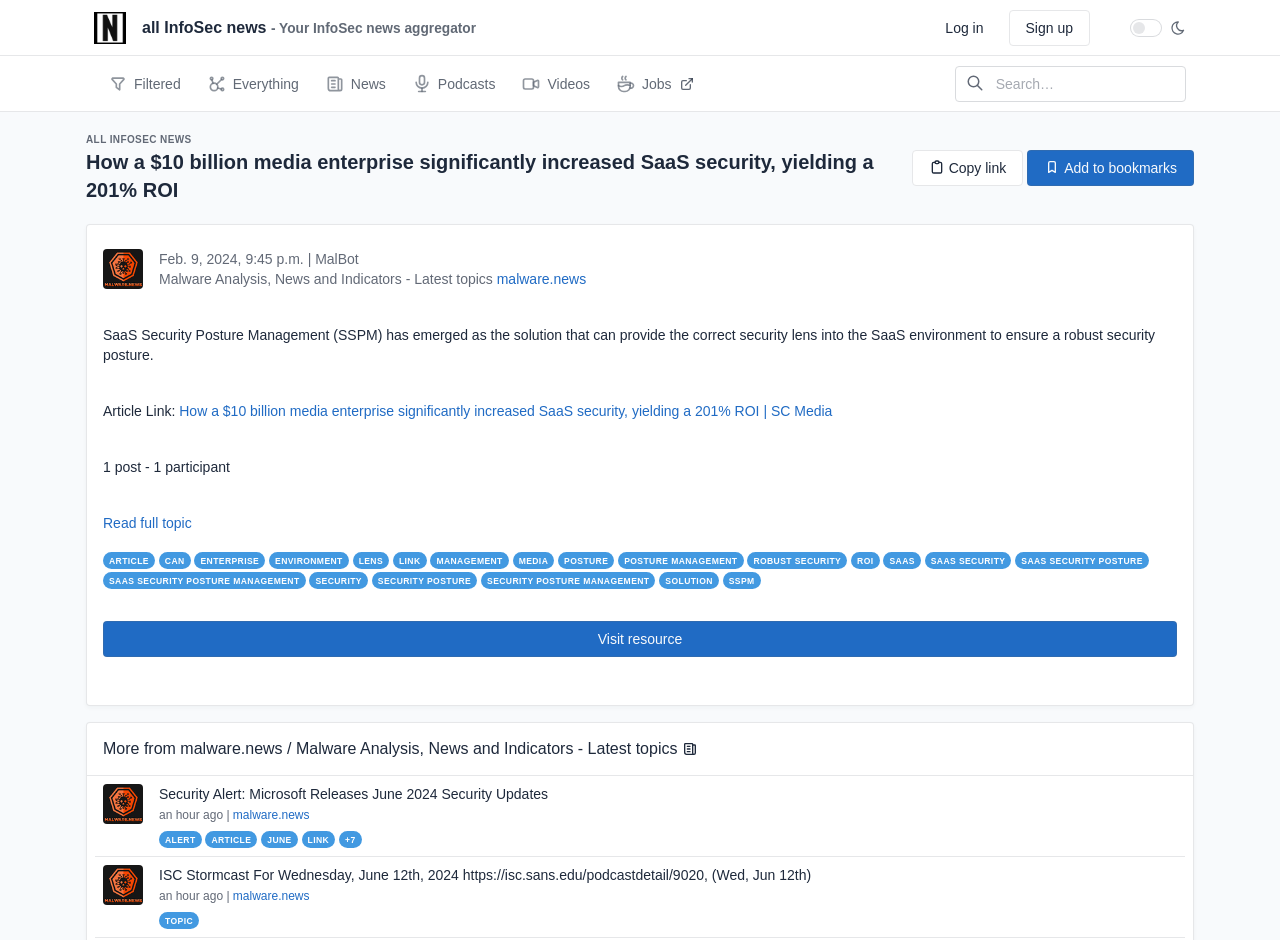Extract the main heading text from the webpage.

How a $10 billion media enterprise significantly increased SaaS security, yielding a 201% ROI